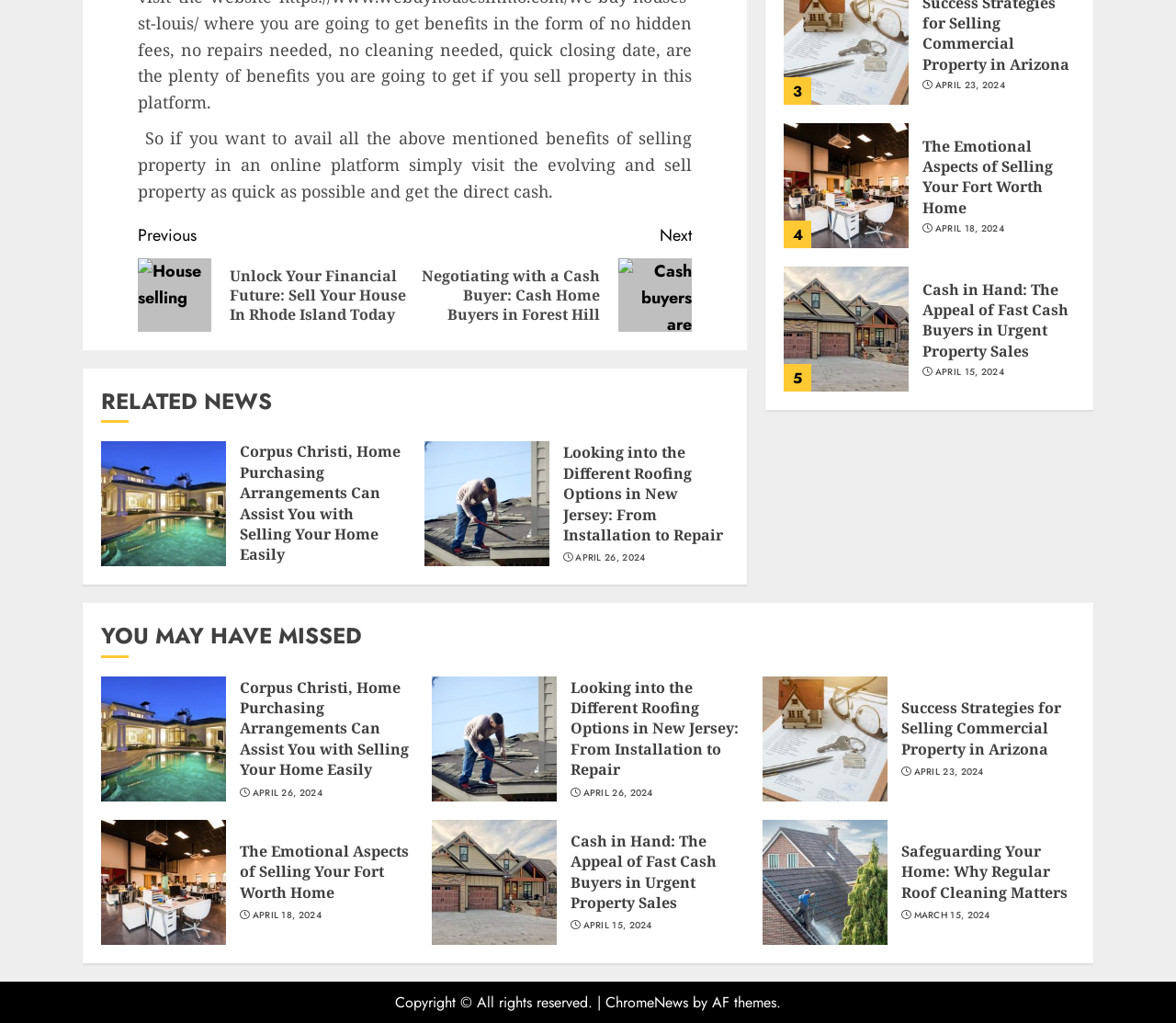Answer the following in one word or a short phrase: 
What is the date of the article 'Cash in Hand: The Appeal of Fast Cash Buyers in Urgent Property Sales'?

APRIL 15, 2024